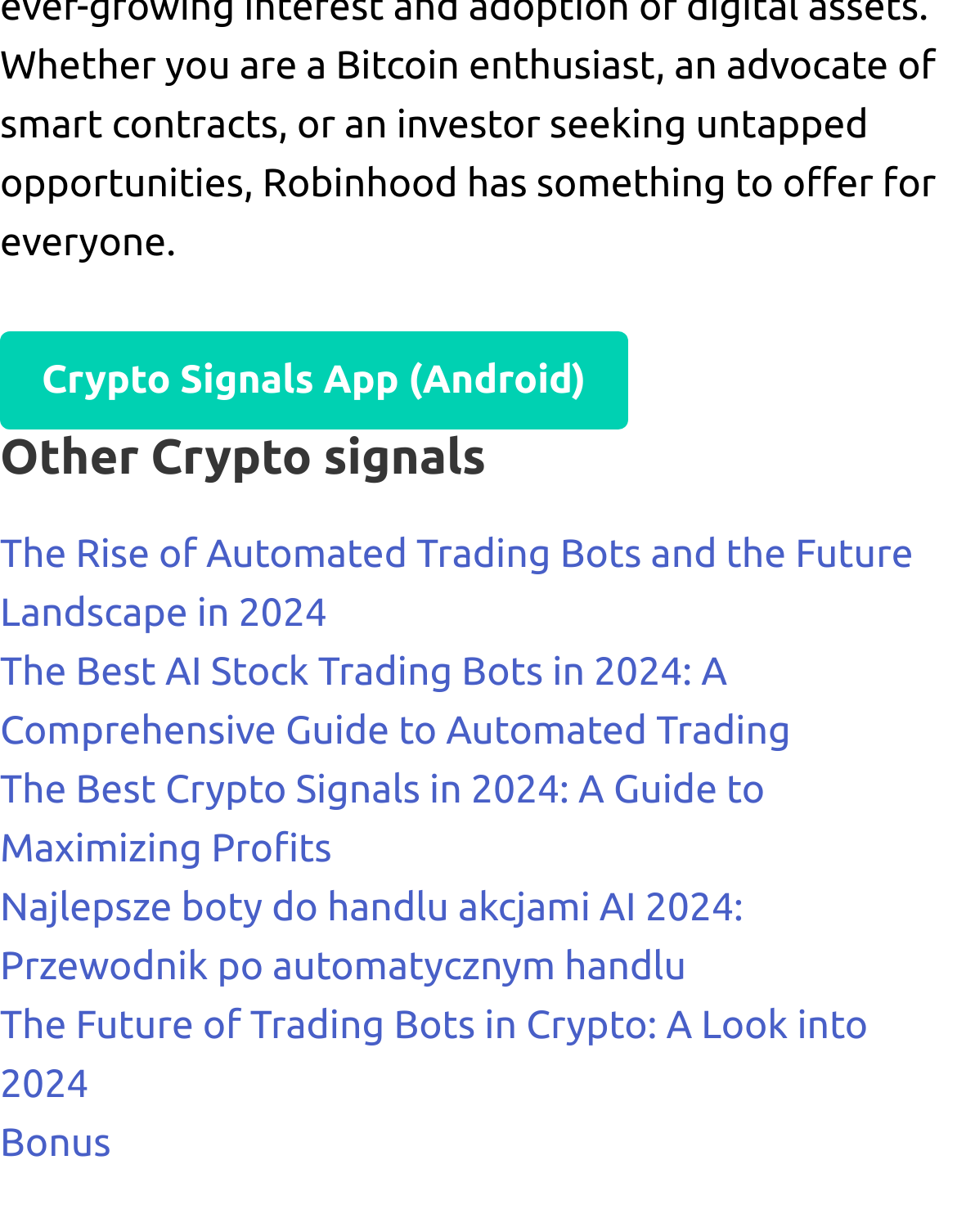Give a one-word or phrase response to the following question: What type of signals are mentioned?

Crypto signals